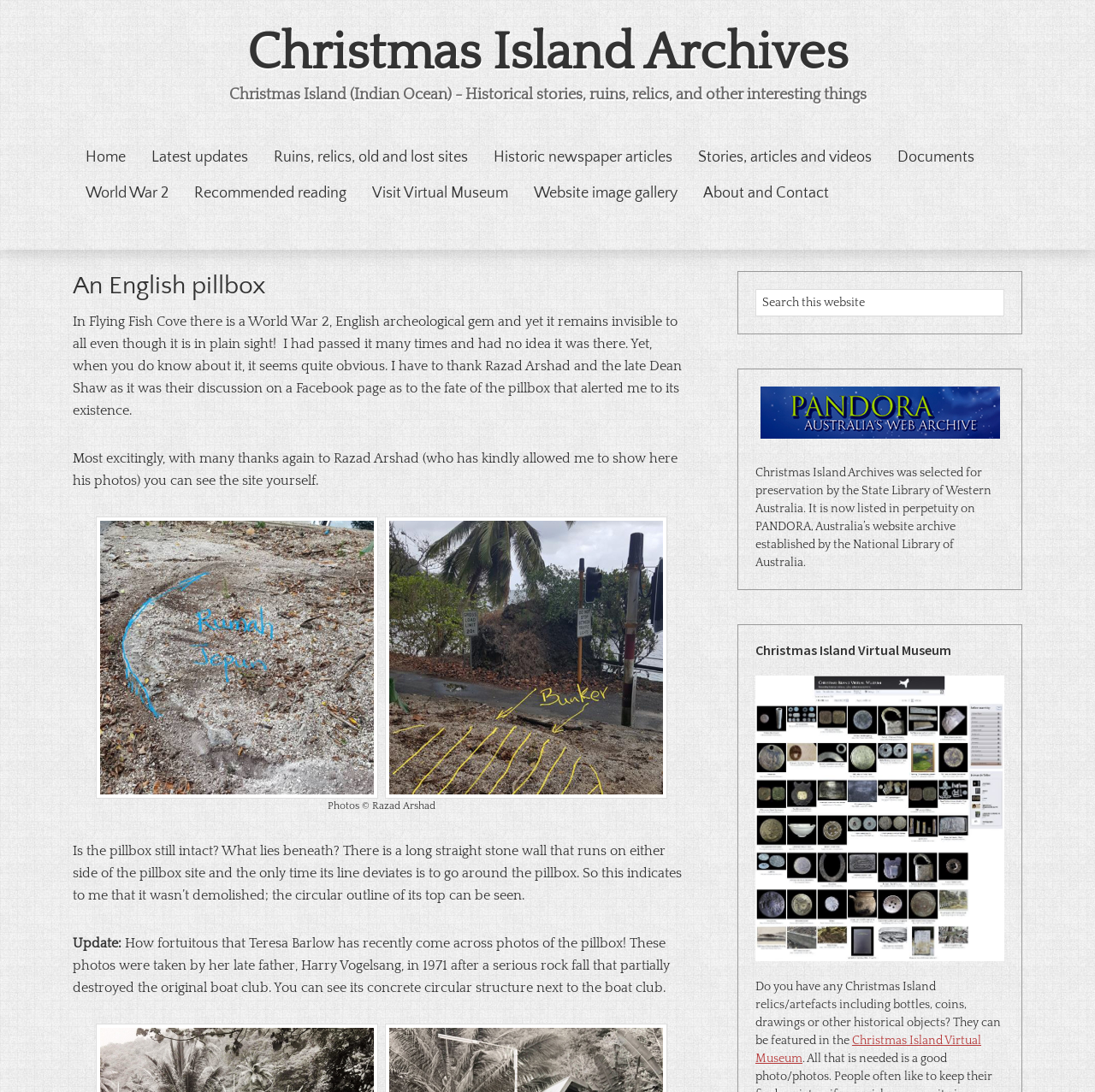Use the details in the image to answer the question thoroughly: 
What is the name of the virtual museum?

The webpage has a section titled 'Christmas Island Virtual Museum' which suggests that it is a virtual museum related to Christmas Island.